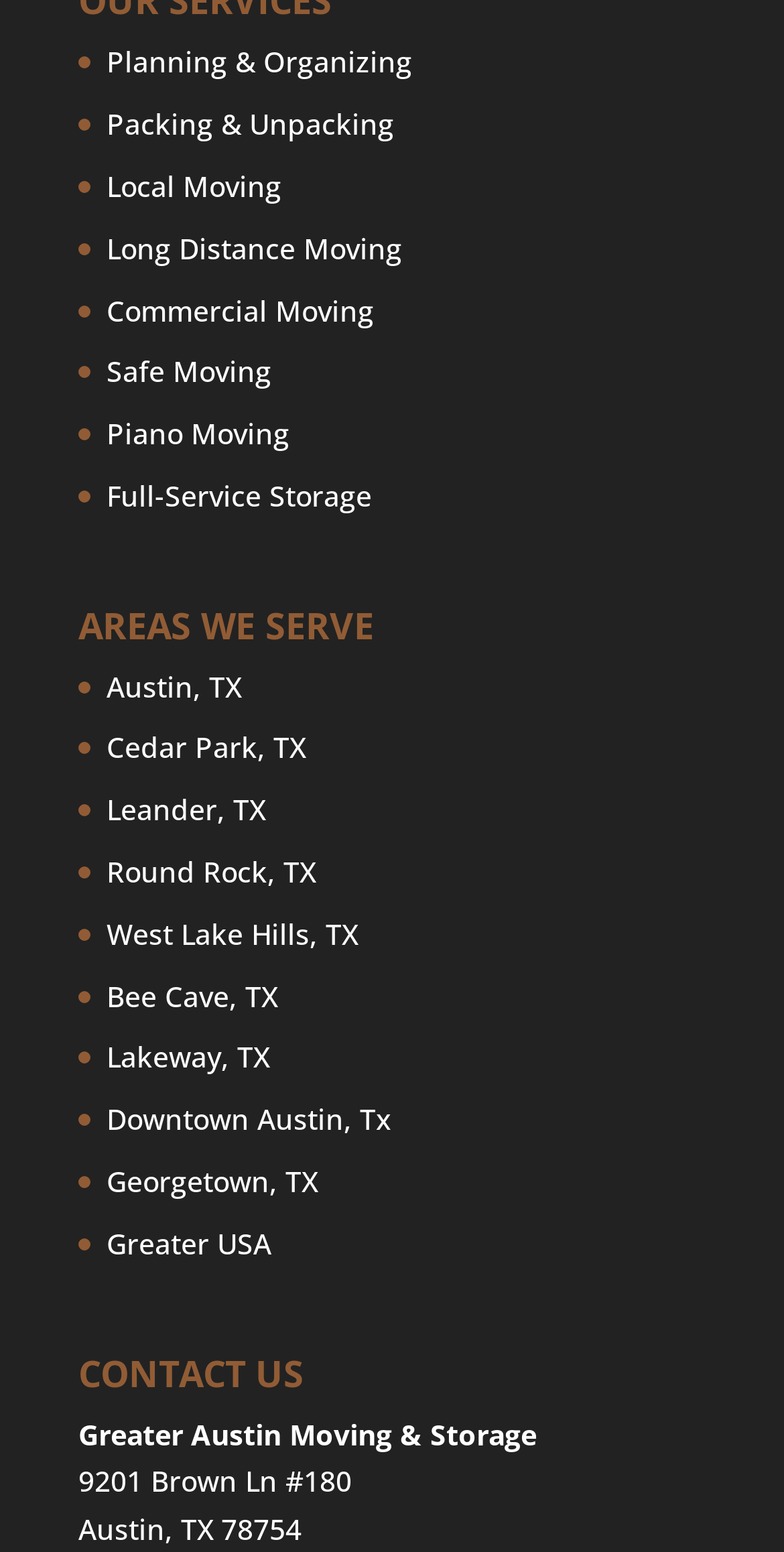Please provide a comprehensive response to the question below by analyzing the image: 
What areas does the company serve?

The company serves areas including Austin, TX, Cedar Park, TX, Leander, TX, Round Rock, TX, West Lake Hills, TX, Bee Cave, TX, Lakeway, TX, Downtown Austin, TX, Georgetown, TX, and Greater USA, as listed under the 'AREAS WE SERVE' heading.